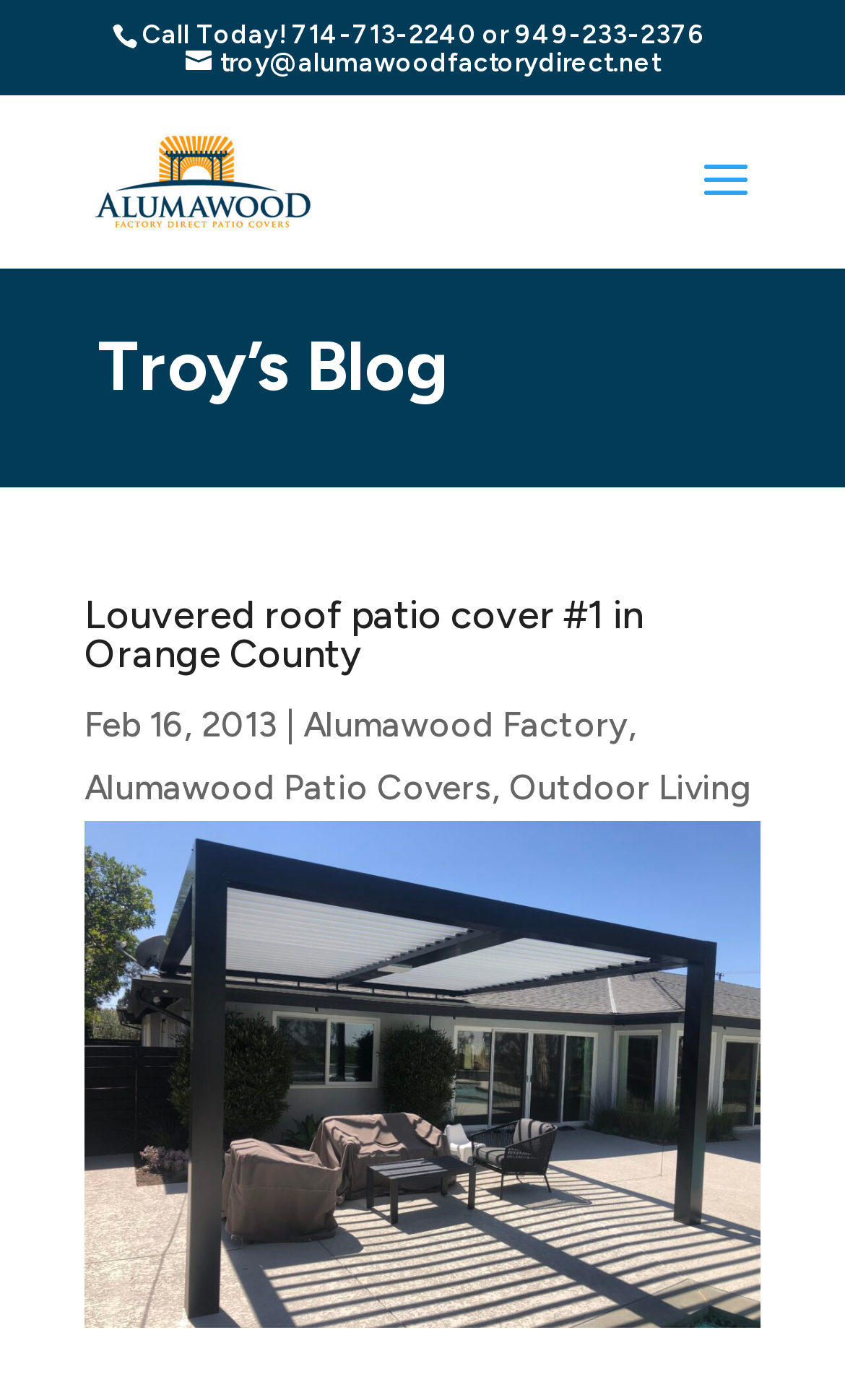What are the categories of patio covers on this website?
Using the visual information, answer the question in a single word or phrase.

Alumawood Patio Covers, Outdoor Living